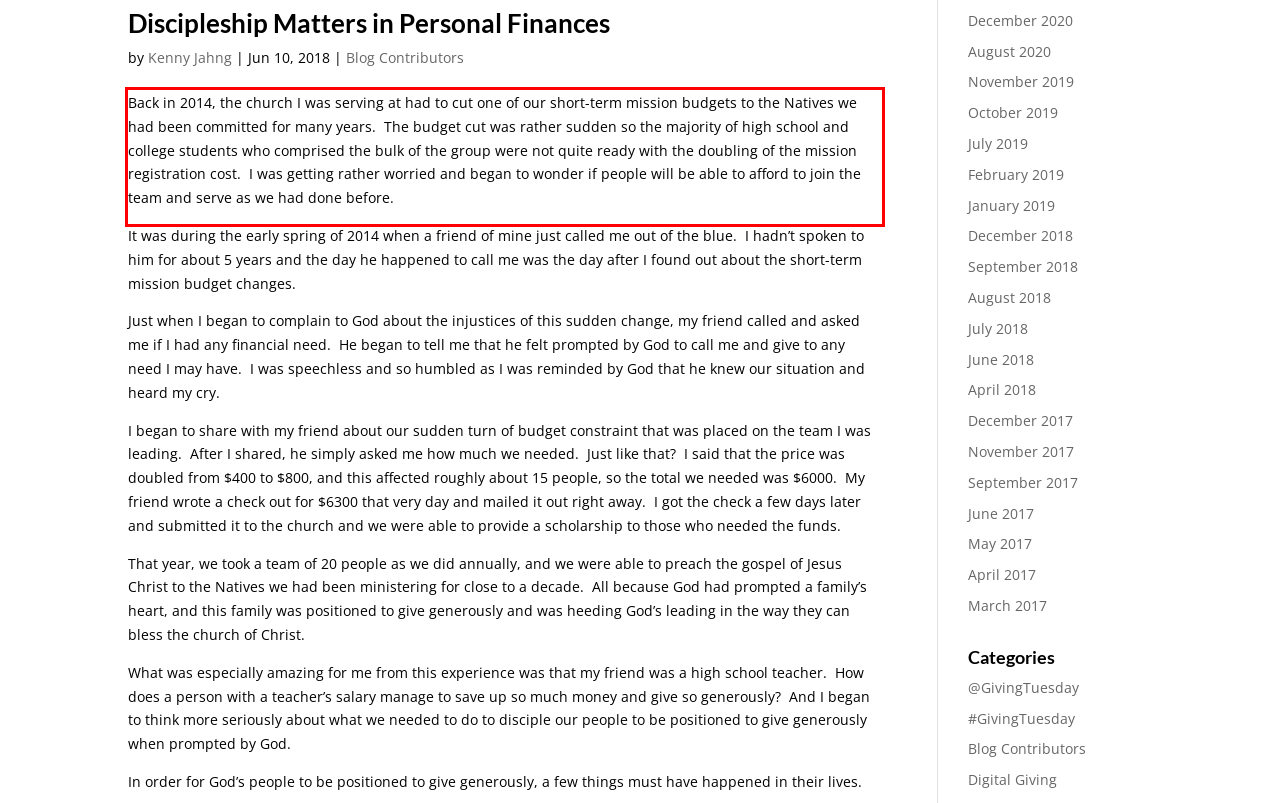Please perform OCR on the UI element surrounded by the red bounding box in the given webpage screenshot and extract its text content.

Back in 2014, the church I was serving at had to cut one of our short-term mission budgets to the Natives we had been committed for many years. The budget cut was rather sudden so the majority of high school and college students who comprised the bulk of the group were not quite ready with the doubling of the mission registration cost. I was getting rather worried and began to wonder if people will be able to afford to join the team and serve as we had done before.